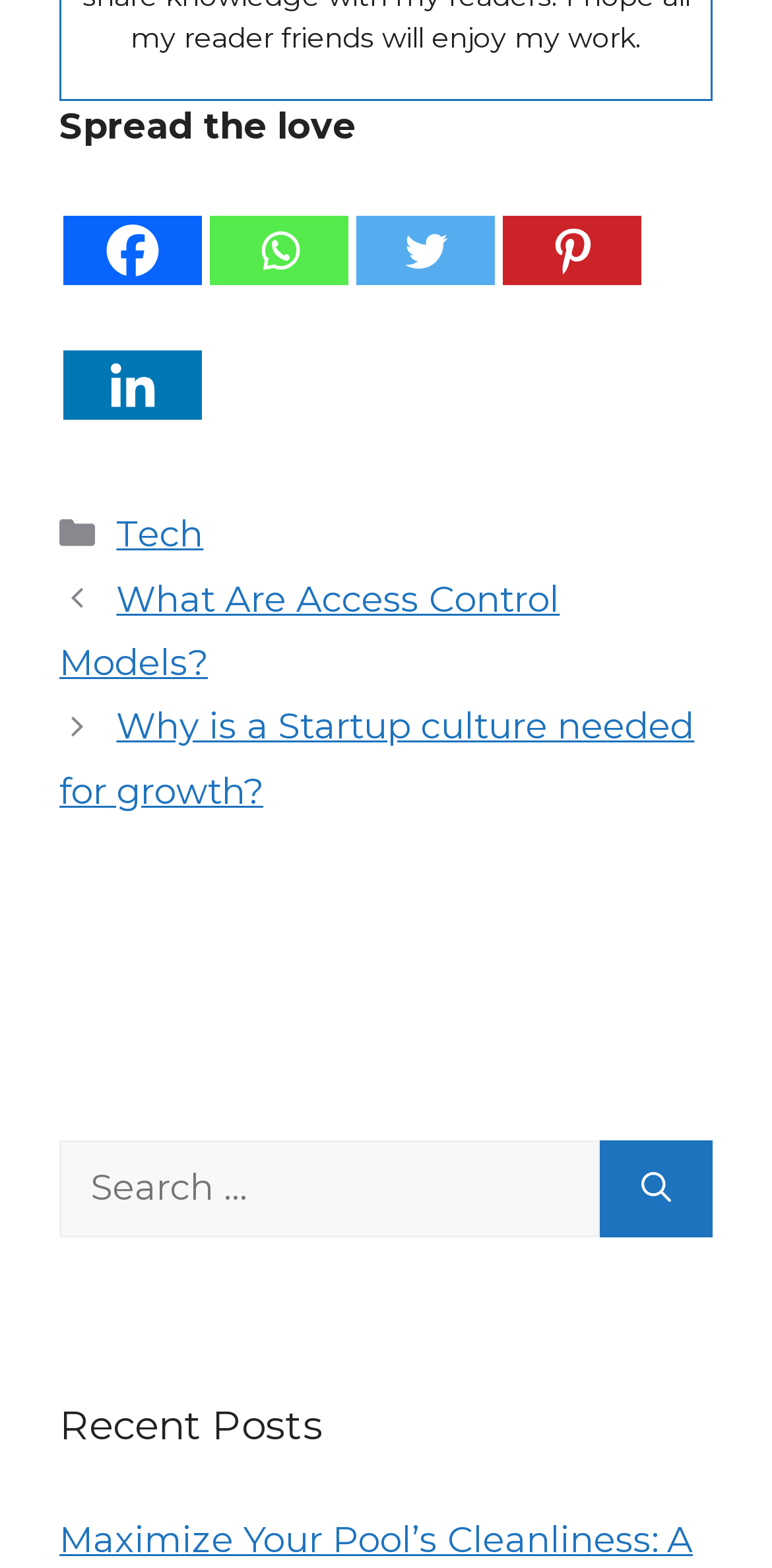Determine the bounding box coordinates for the area that should be clicked to carry out the following instruction: "Search for a topic".

[0.077, 0.727, 0.777, 0.789]